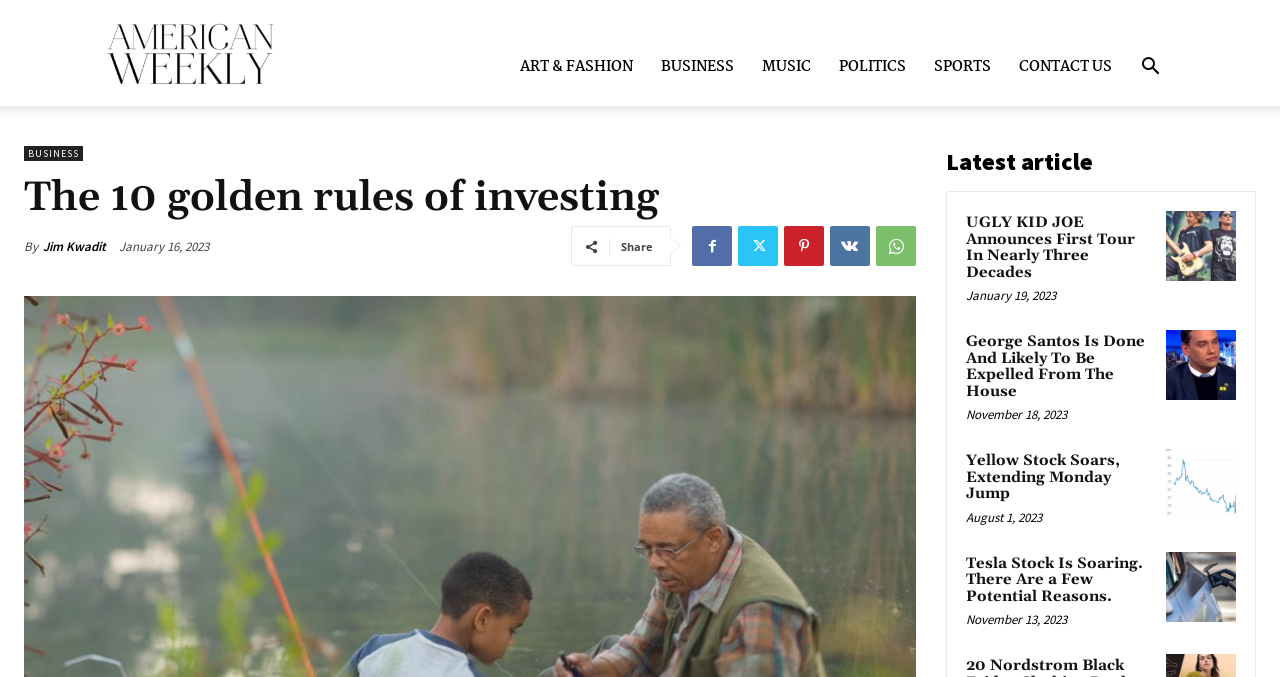Please identify the bounding box coordinates of the area that needs to be clicked to fulfill the following instruction: "Read the article about UGLY KID JOE."

[0.911, 0.312, 0.966, 0.415]